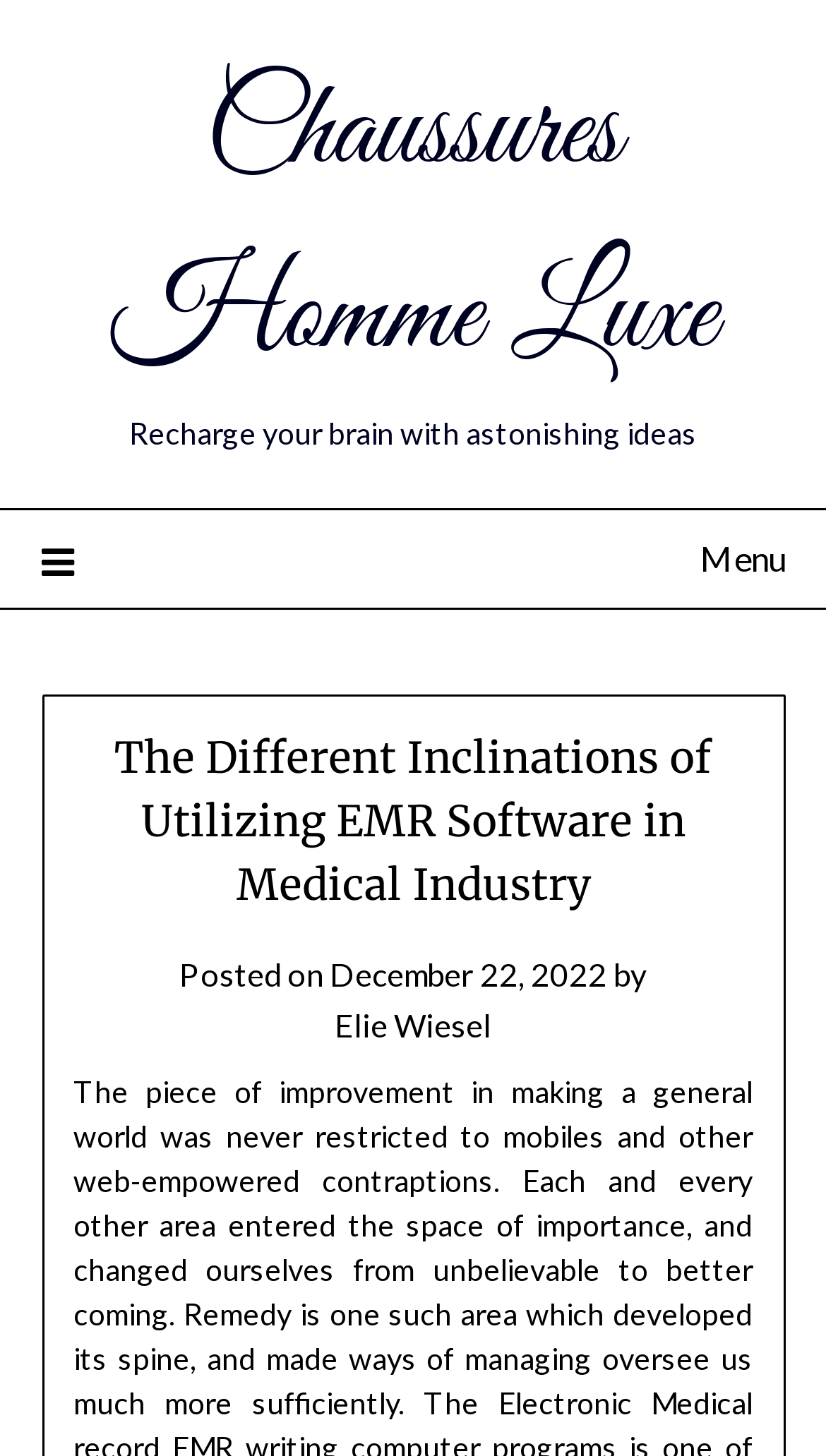Identify the bounding box for the UI element described as: "December 22, 2022December 26, 2022". The coordinates should be four float numbers between 0 and 1, i.e., [left, top, right, bottom].

[0.399, 0.656, 0.735, 0.682]